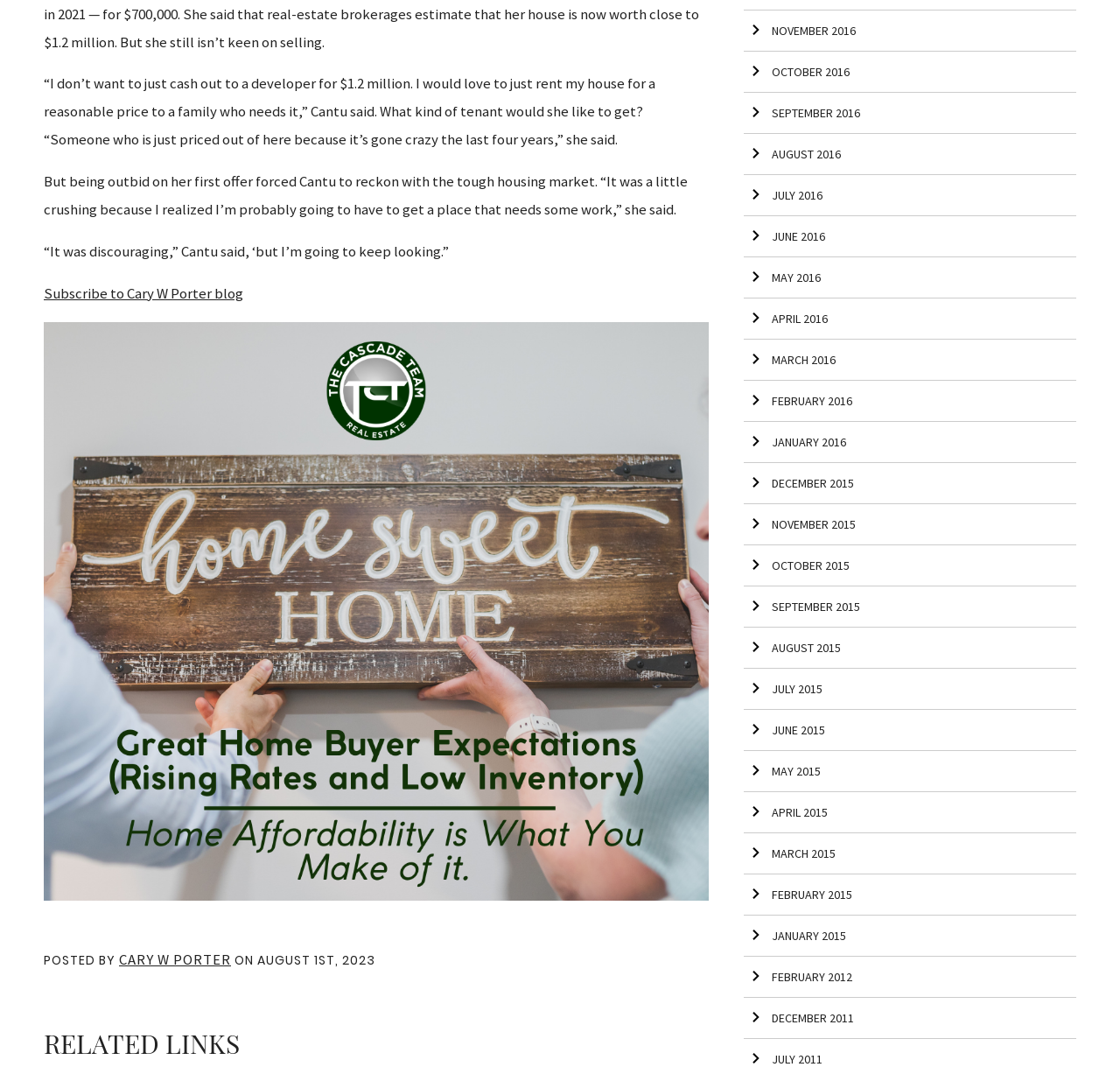What is the date of the blog post?
Please craft a detailed and exhaustive response to the question.

The date of the blog post can be found by looking at the 'ON' section, which mentions 'AUGUST 1ST, 2023' as the date.